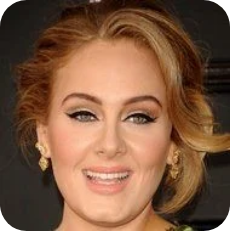Offer a meticulous description of the image.

The image features a close-up portrait of a woman with blonde hair styled gracefully, showcasing elegant makeup with defined eyeliner and a warm smile. She appears to be at a glamorous event, likely within the music industry, as suggested by her sophisticated attire and the ambiance of her surroundings. This image is associated with the theme "35 Year Olds," indicating that she is likely to be a notable figure celebrated for her achievements around the age of 35. The overall composition suggests a persona of confidence and charm, fitting for an individual recognized in entertainment or music.